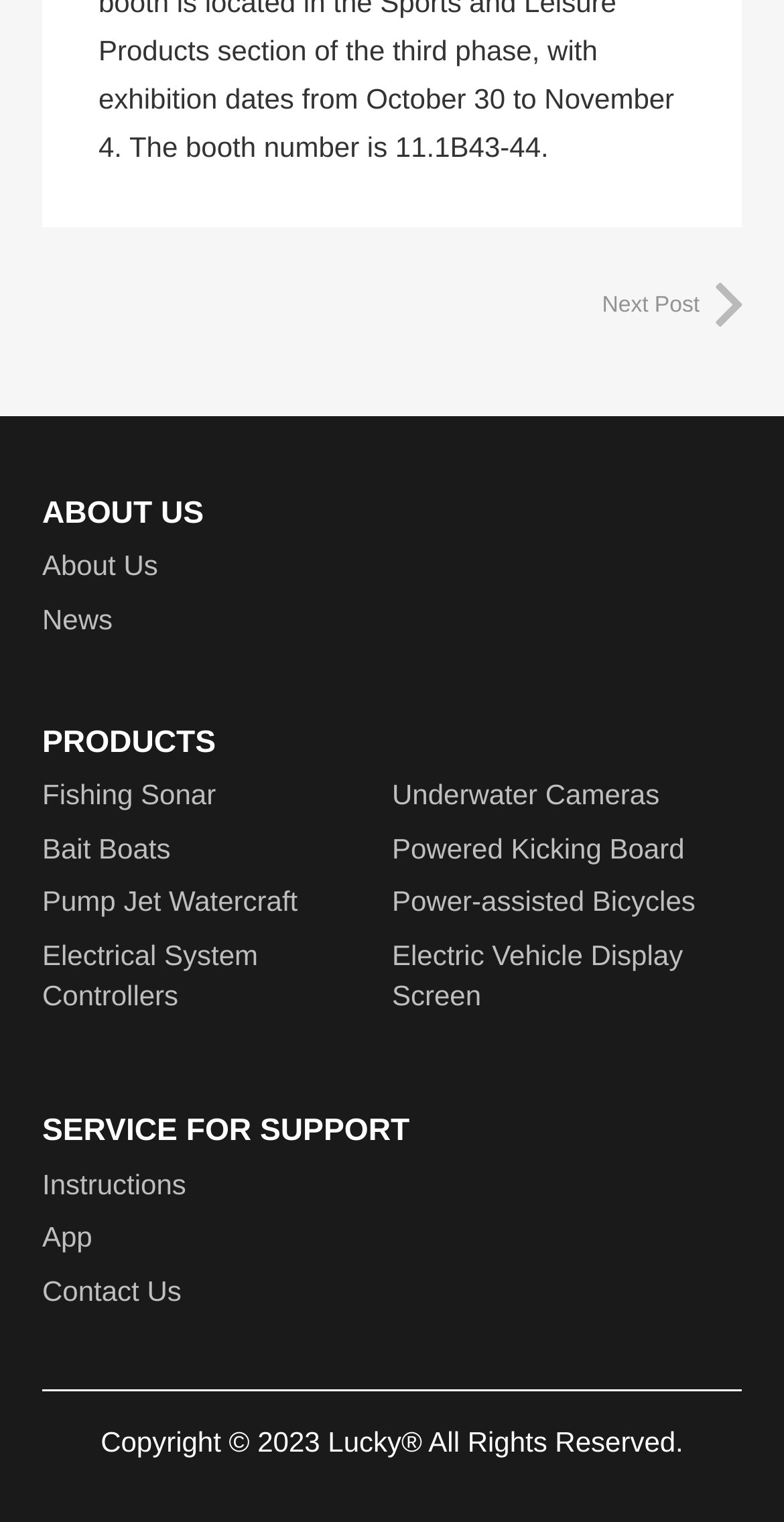Based on what you see in the screenshot, provide a thorough answer to this question: What is the copyright year?

I looked at the StaticText element at the bottom of the page and found that it says 'Copyright © 2023 Lucky® All Rights Reserved.', so the copyright year is 2023.